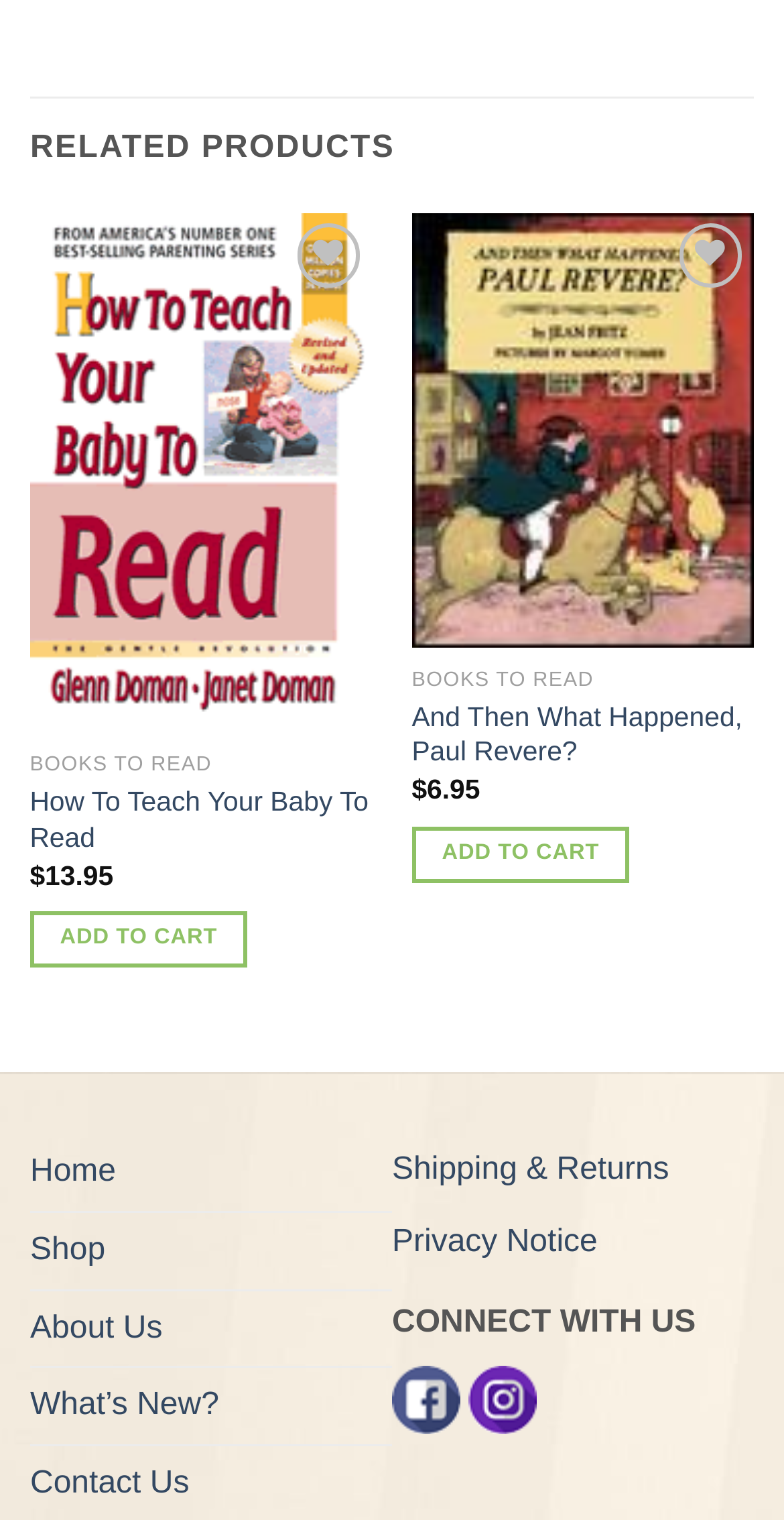Observe the image and answer the following question in detail: What is the name of the second product?

I looked at the second product section and found the title 'And Then What Happened, Paul Revere?'.